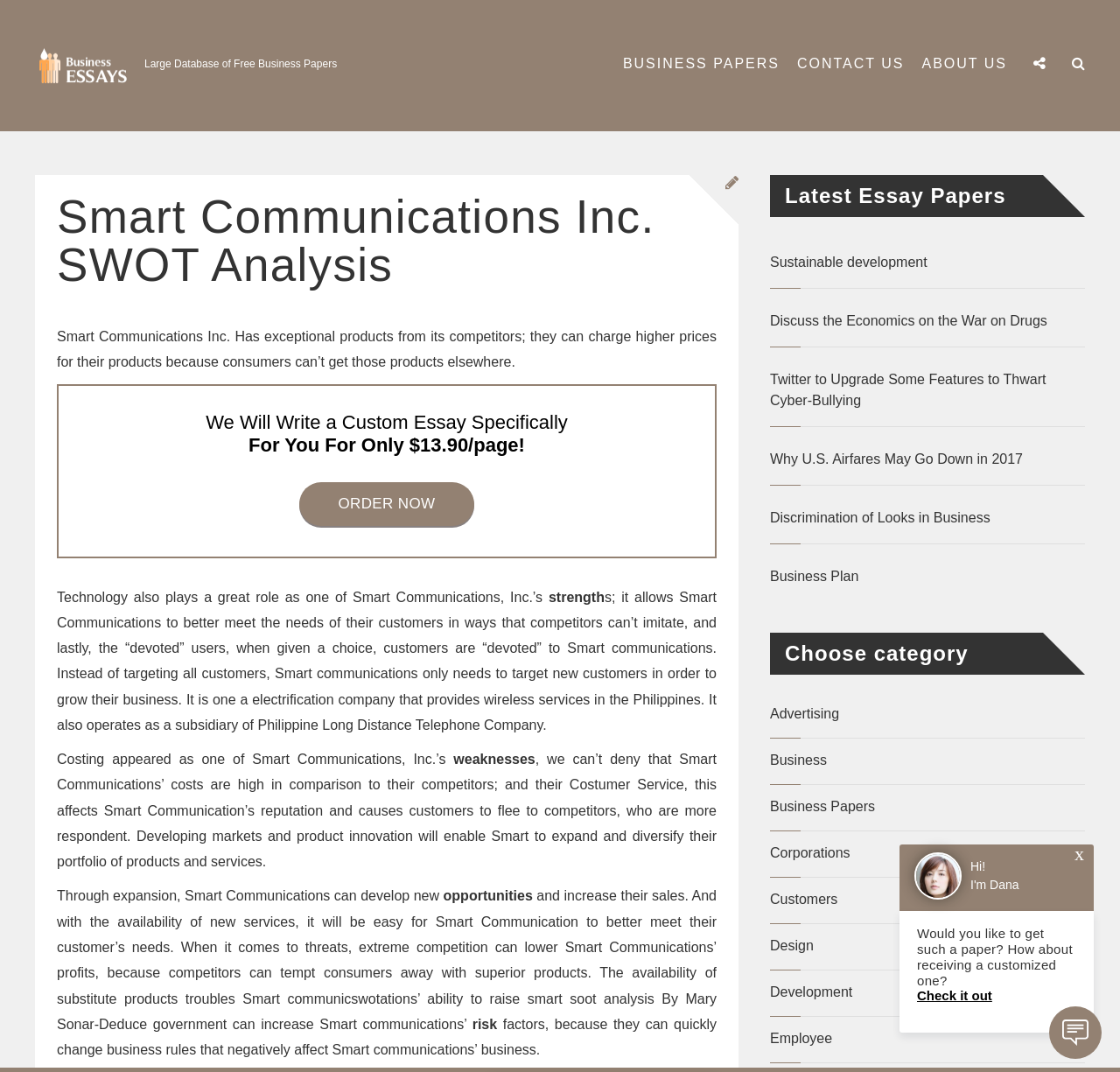Give a short answer using one word or phrase for the question:
What is one of Smart Communications' strengths?

exceptional products